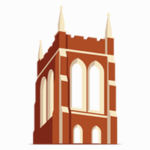Offer an in-depth caption for the image.

The image features a stylized illustration of a church tower, characterized by its tall, pointed spires and arched windows. The brick-like texture gives it a classic appearance, reminiscent of traditional architectural designs often found in historic churches. This visual element accompanies the message from the Pastor of First United Methodist Church in West Point, Mississippi, emphasizing the church's community presence and spiritual guidance. The illustration serves as a warm representation of the church's identity, reinforcing its role in conveying faith and connection among its members.